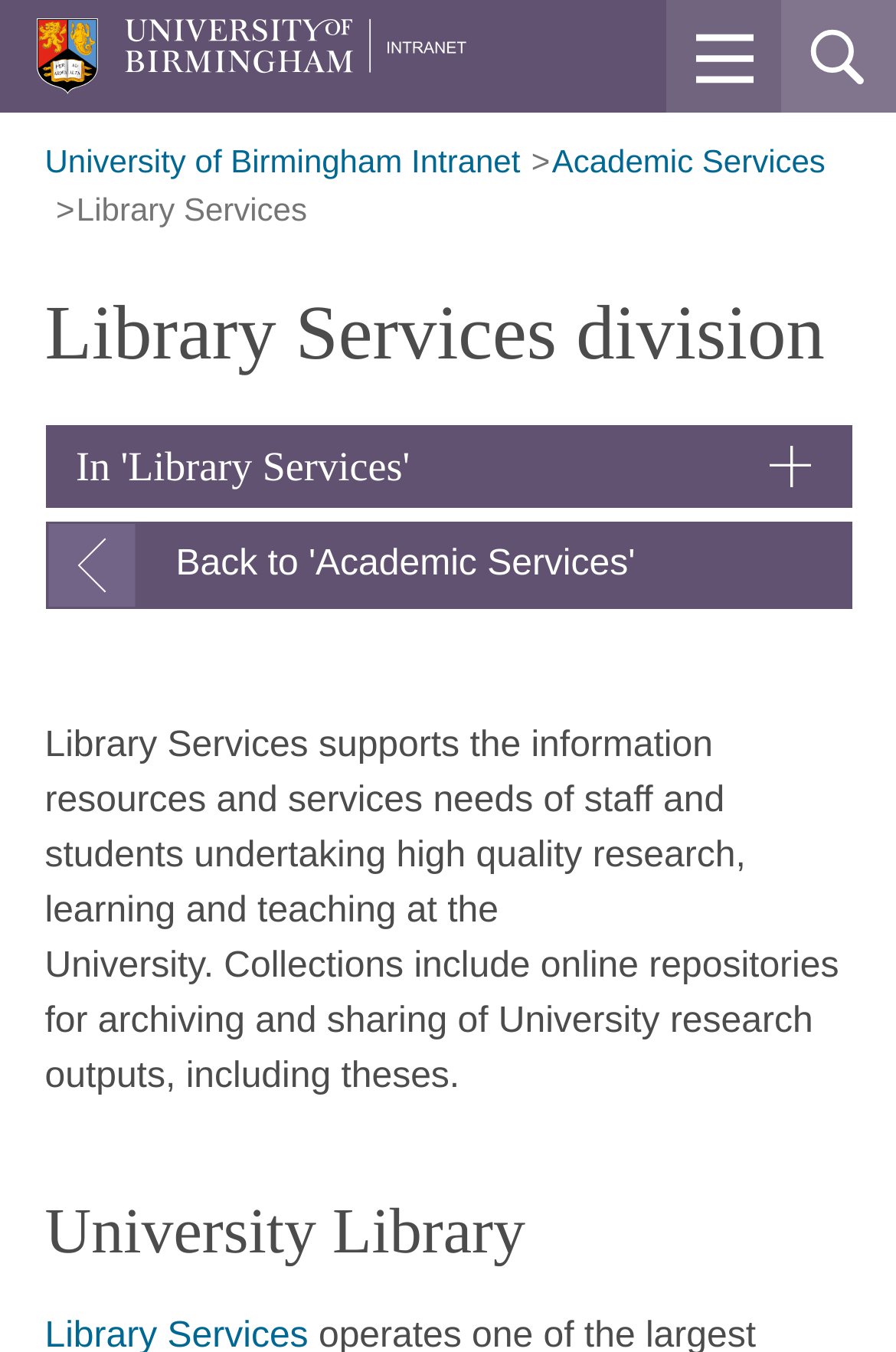Determine the coordinates of the bounding box that should be clicked to complete the instruction: "Go to University of Birmingham". The coordinates should be represented by four float numbers between 0 and 1: [left, top, right, bottom].

[0.041, 0.014, 0.713, 0.07]